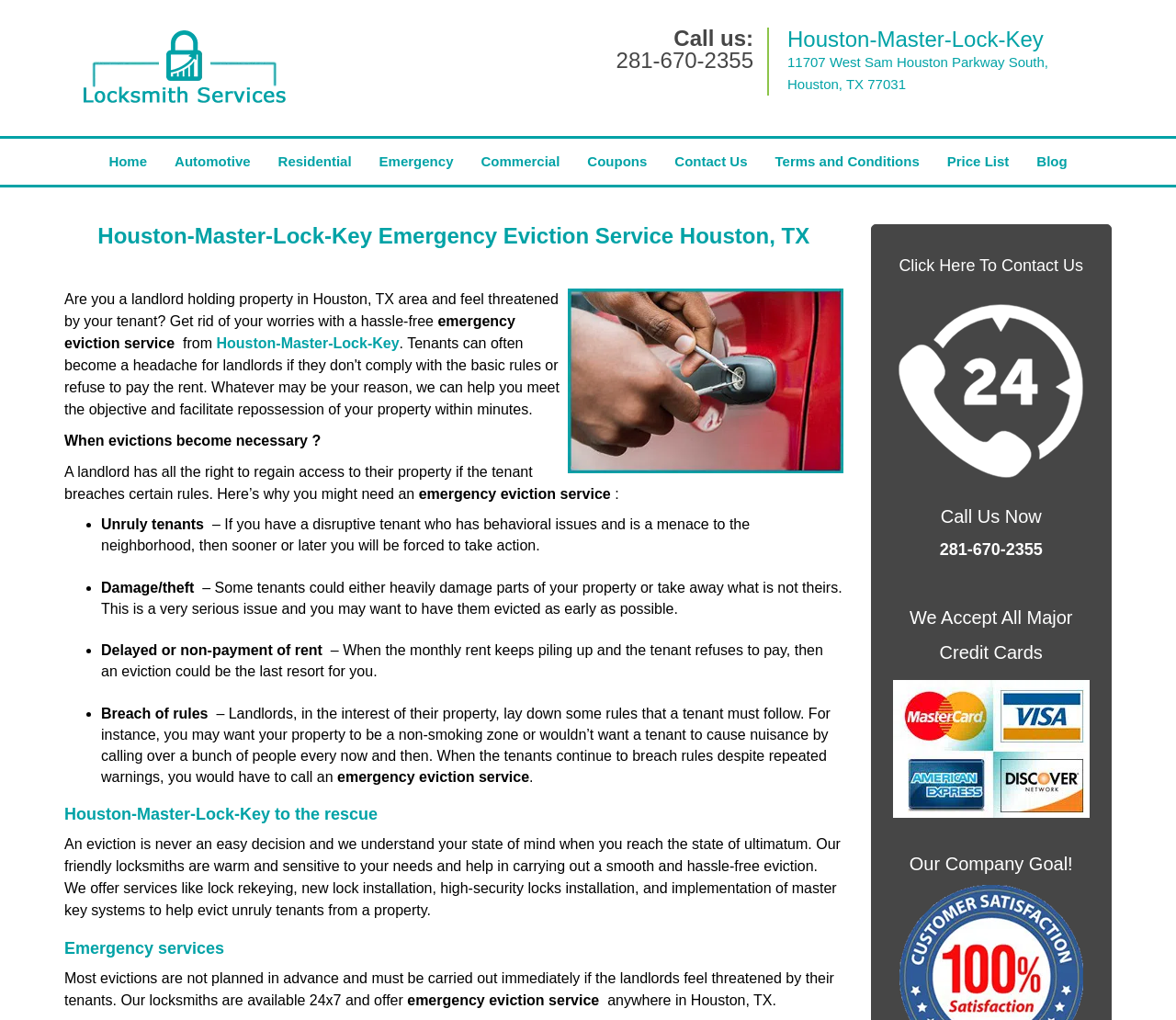What is the phone number to contact?
Using the image as a reference, give an elaborate response to the question.

I found the phone number '281-670-2355' on the webpage, which is linked to the text 'Call us:' and also appears in the heading 'Houston-Master-Lock-Key Houston, TX 281-670-2355'.